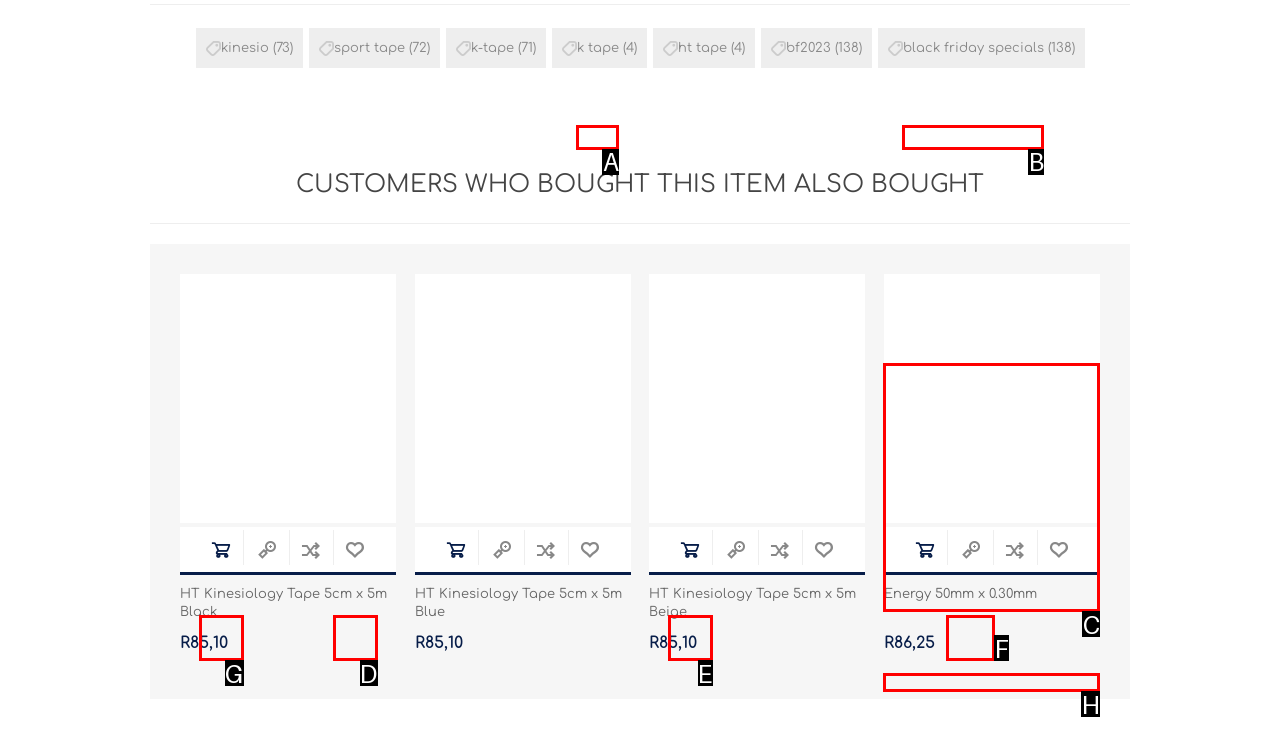Select the option I need to click to accomplish this task: Click on the 'HOME' link
Provide the letter of the selected choice from the given options.

None